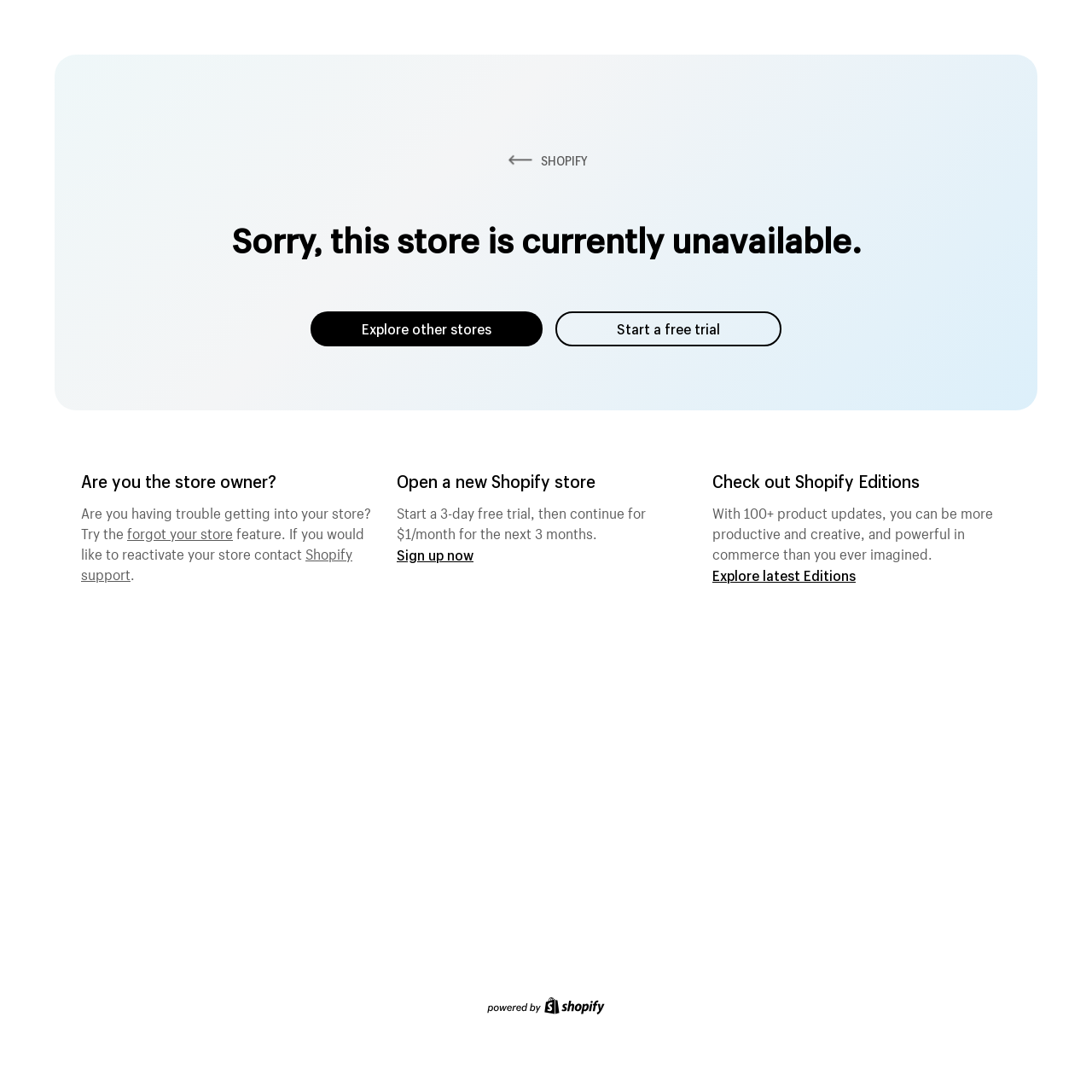What is the cost of continuing the service after the trial?
Please provide a detailed and thorough answer to the question.

I found the answer by reading the static text elements which describe the pricing plan, stating that after the 3-day free trial, the service will continue for $1/month for the next 3 months.